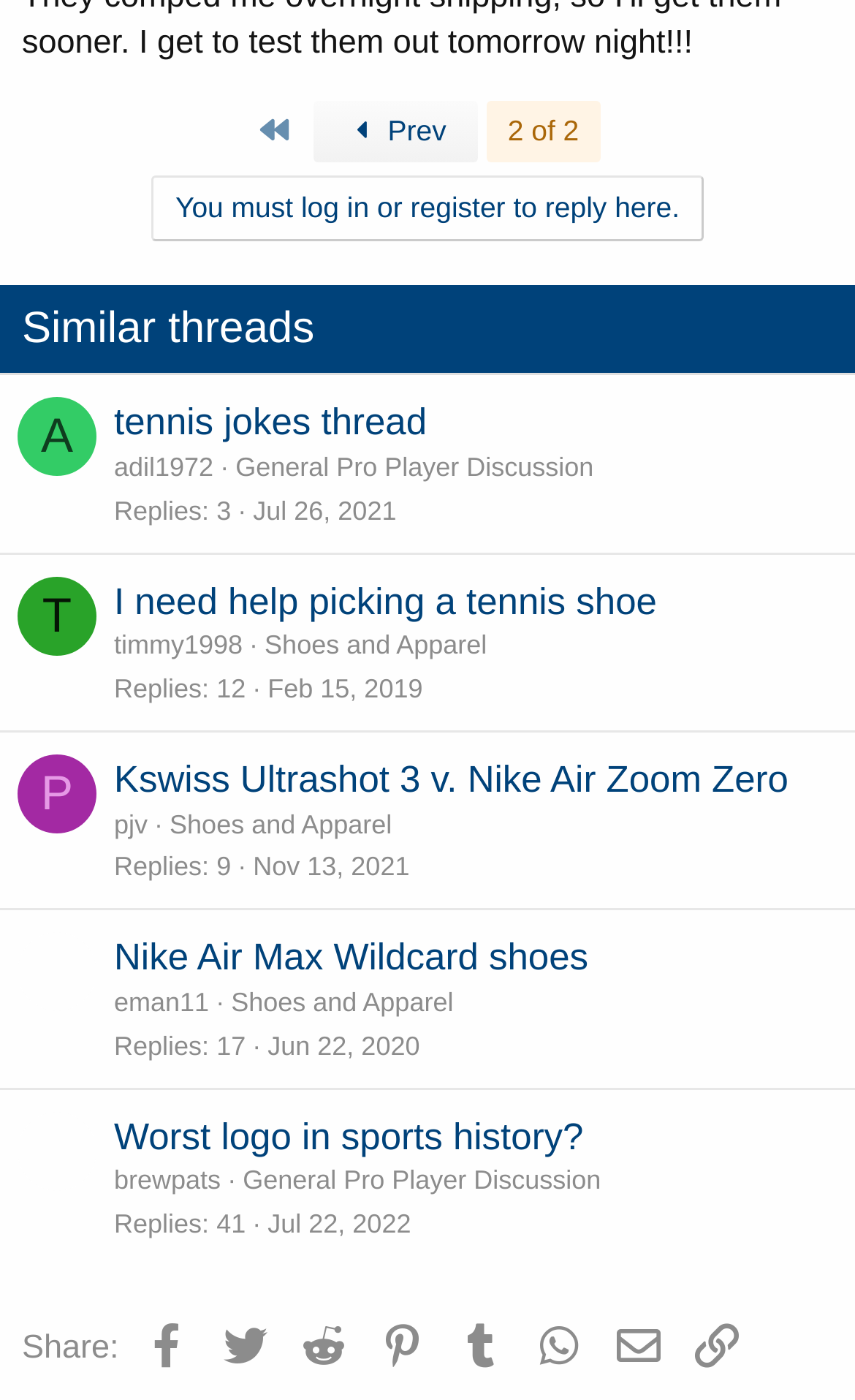Give a one-word or one-phrase response to the question:
What is the topic of the thread started by 'adil1972'?

Tennis jokes